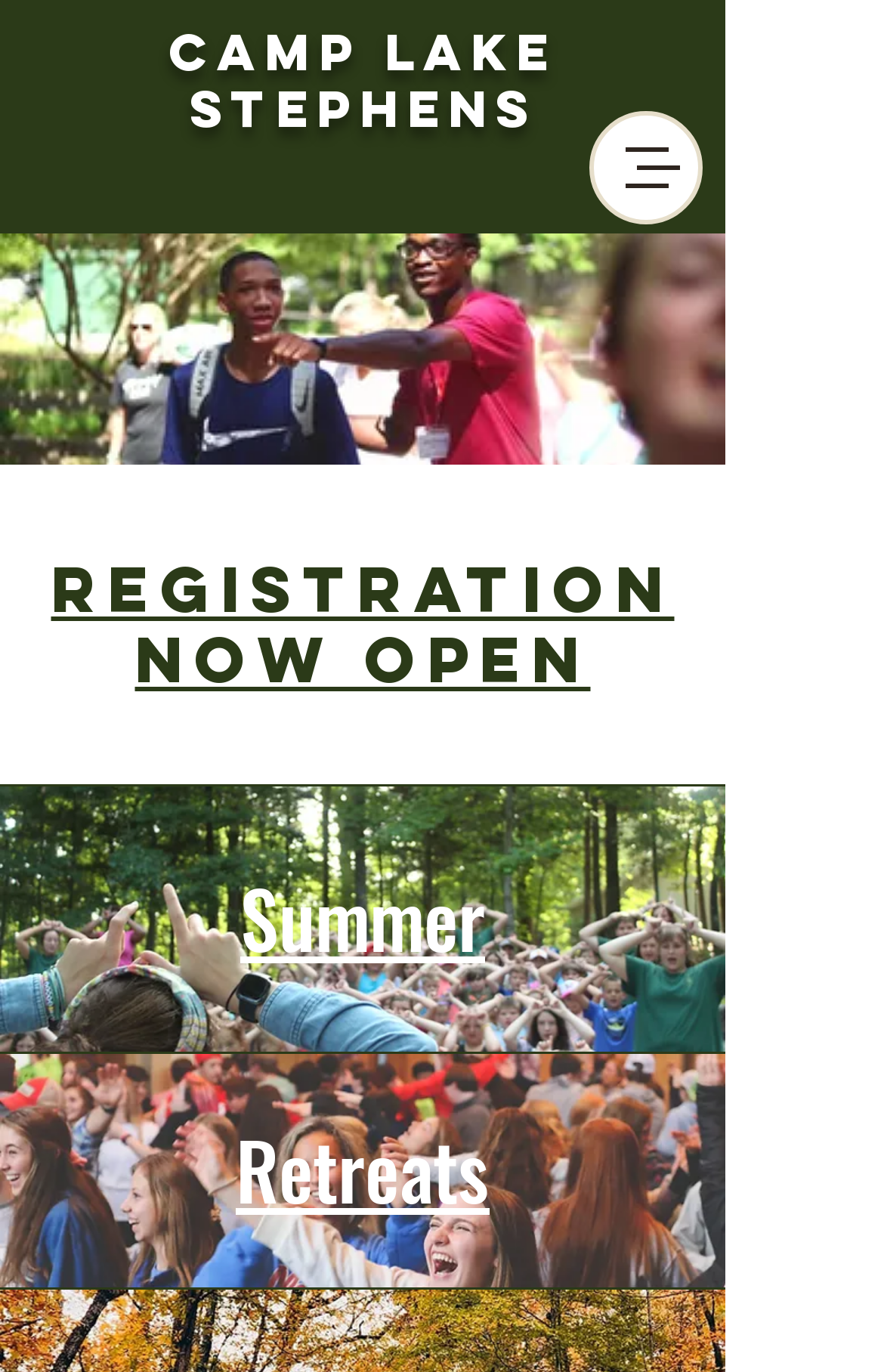What are the two main activities offered?
Using the details shown in the screenshot, provide a comprehensive answer to the question.

I found two separate heading elements 'Summer' and 'Retreats' which are linked to their respective pages, suggesting that these are the two main activities offered by the summer camp.